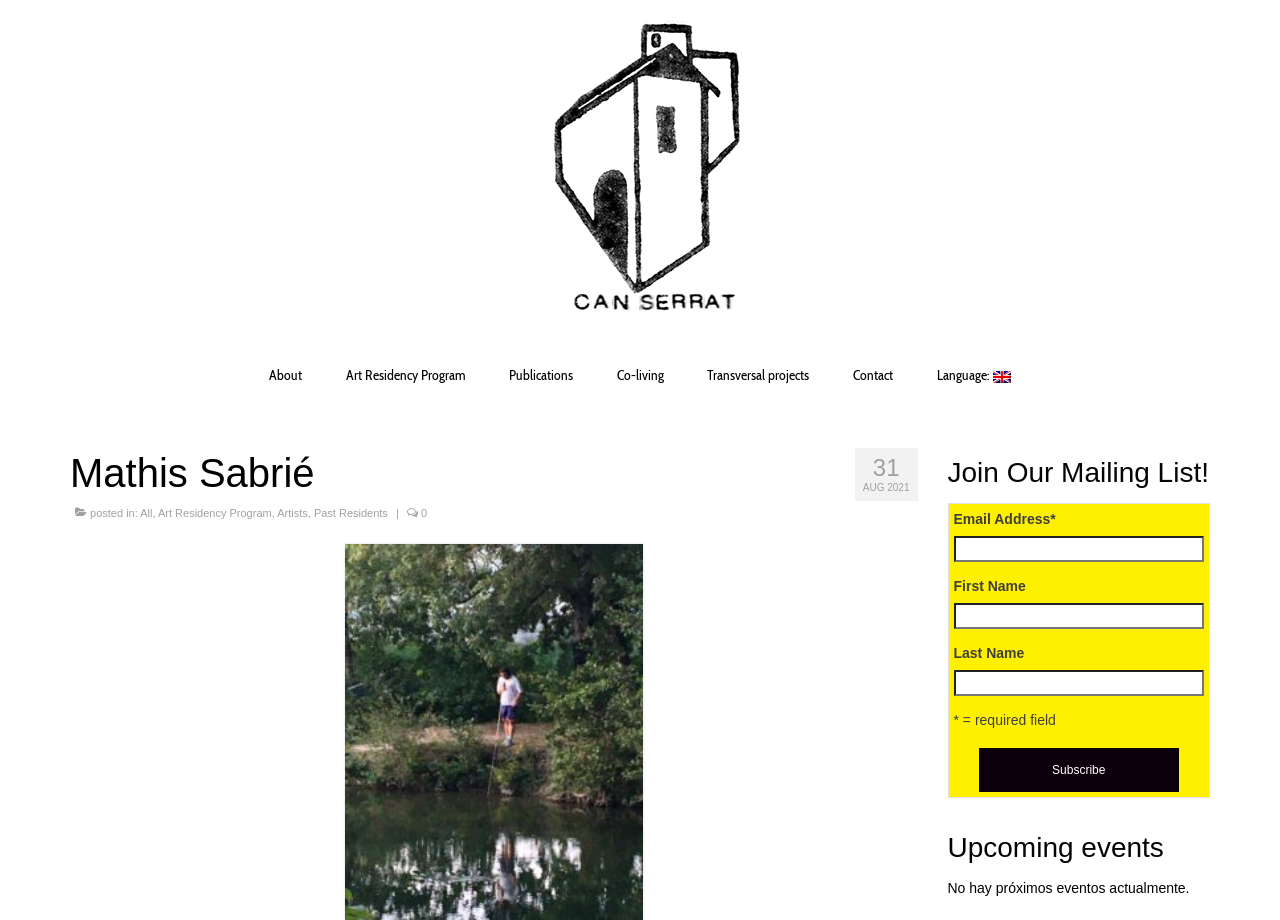Respond with a single word or phrase to the following question:
What is the name of the residency program mentioned on this webpage?

Can Serrat